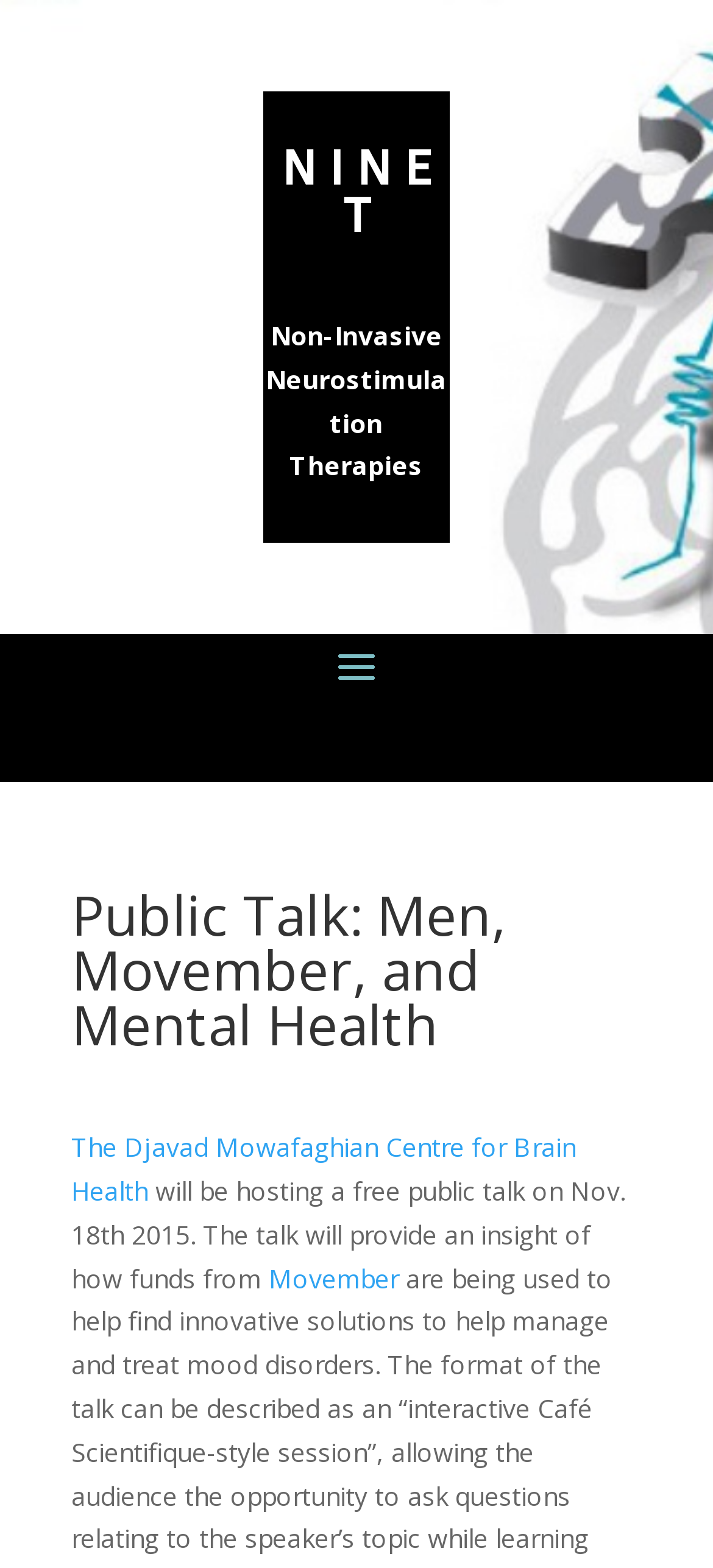Mark the bounding box of the element that matches the following description: "Movember".

[0.377, 0.804, 0.559, 0.826]